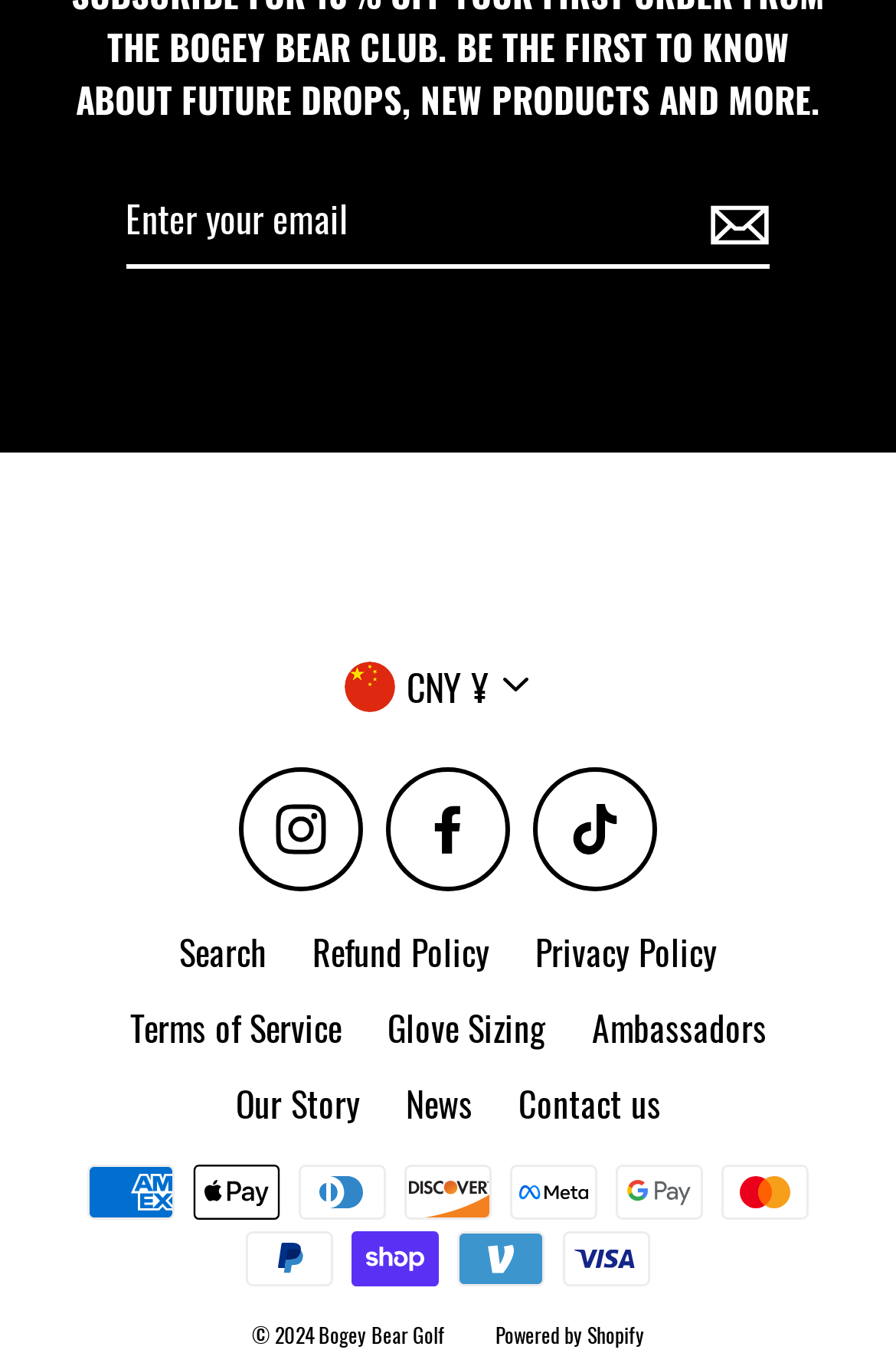Determine the bounding box coordinates of the area to click in order to meet this instruction: "Select currency".

[0.385, 0.47, 0.615, 0.542]